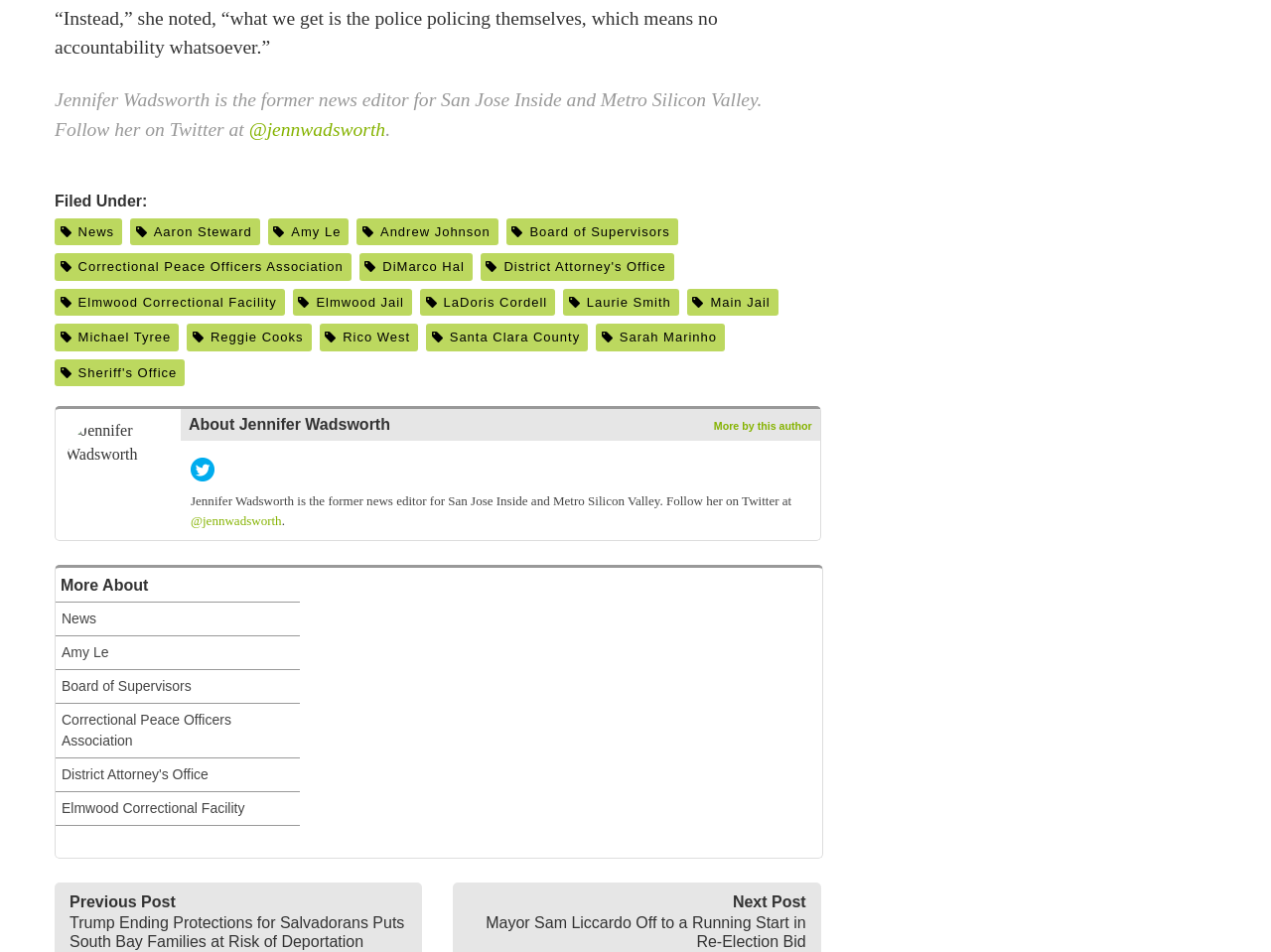Extract the bounding box coordinates for the described element: "District Attorney's Office". The coordinates should be represented as four float numbers between 0 and 1: [left, top, right, bottom].

[0.044, 0.796, 0.236, 0.831]